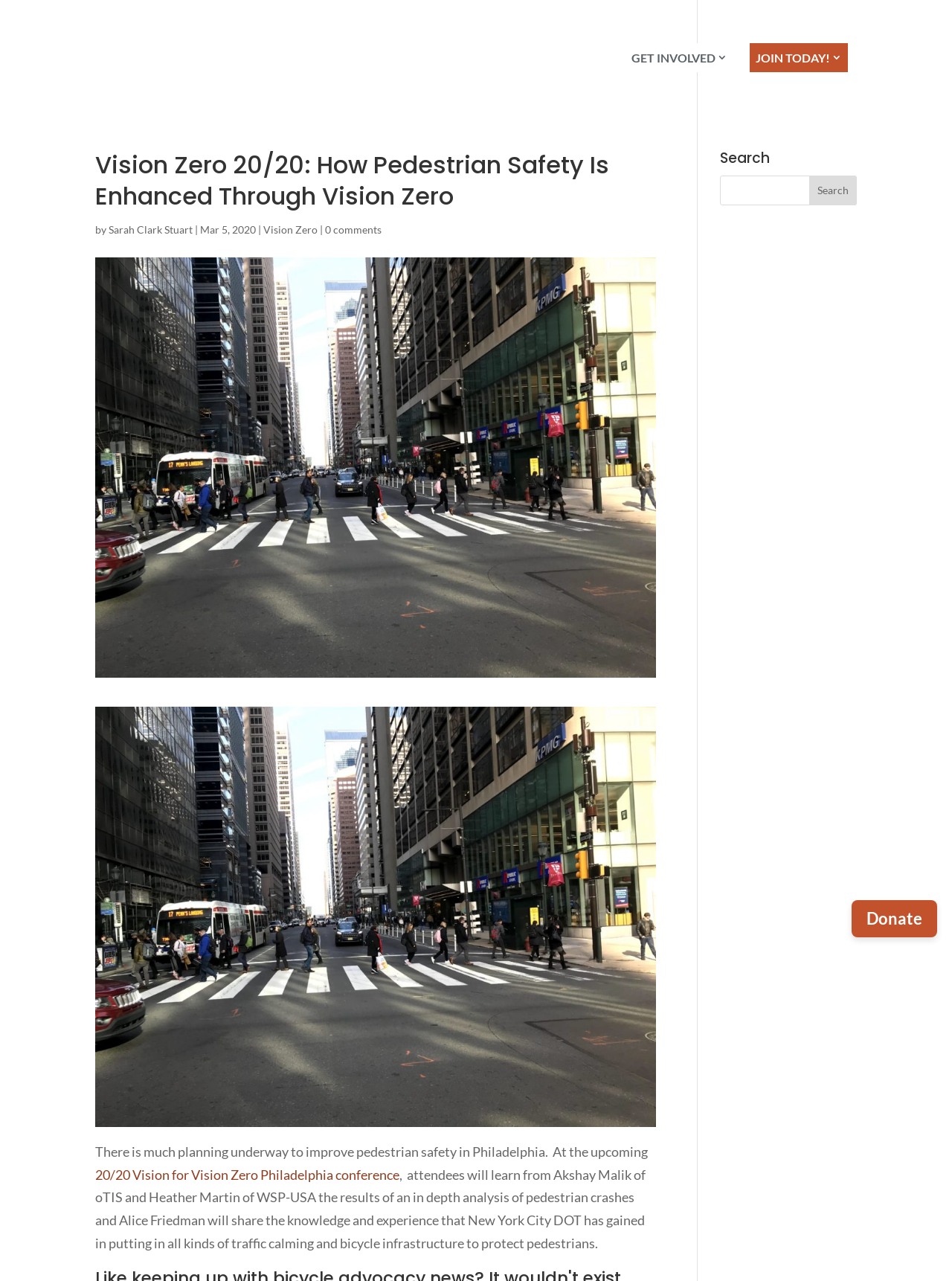Identify the bounding box coordinates of the element to click to follow this instruction: 'Read about the 20/20 Vision for Vision Zero Philadelphia conference'. Ensure the coordinates are four float values between 0 and 1, provided as [left, top, right, bottom].

[0.1, 0.91, 0.42, 0.923]